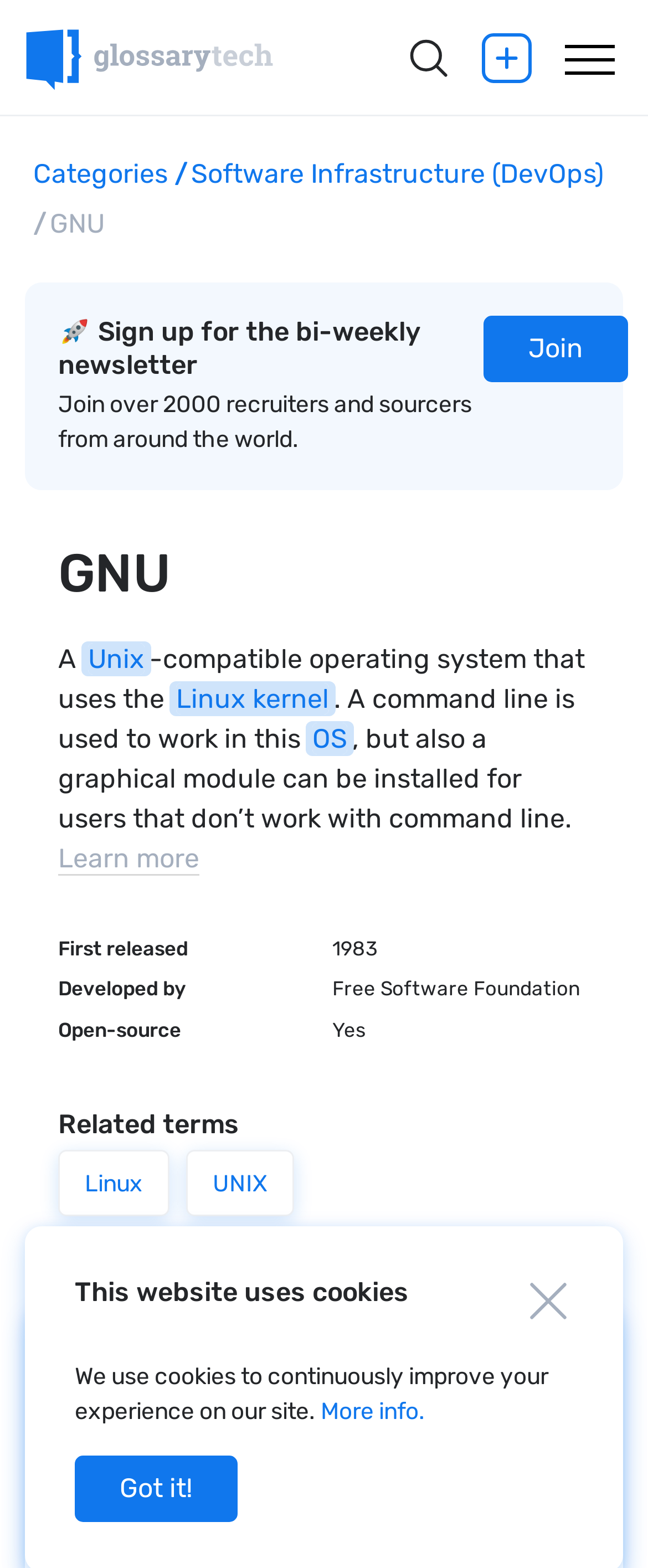Is GNU open-source?
Refer to the image and give a detailed answer to the query.

The webpage provides a table with information about GNU, including its open-source status, which is Yes. This information is obtained from the LayoutTableCell element on the webpage.